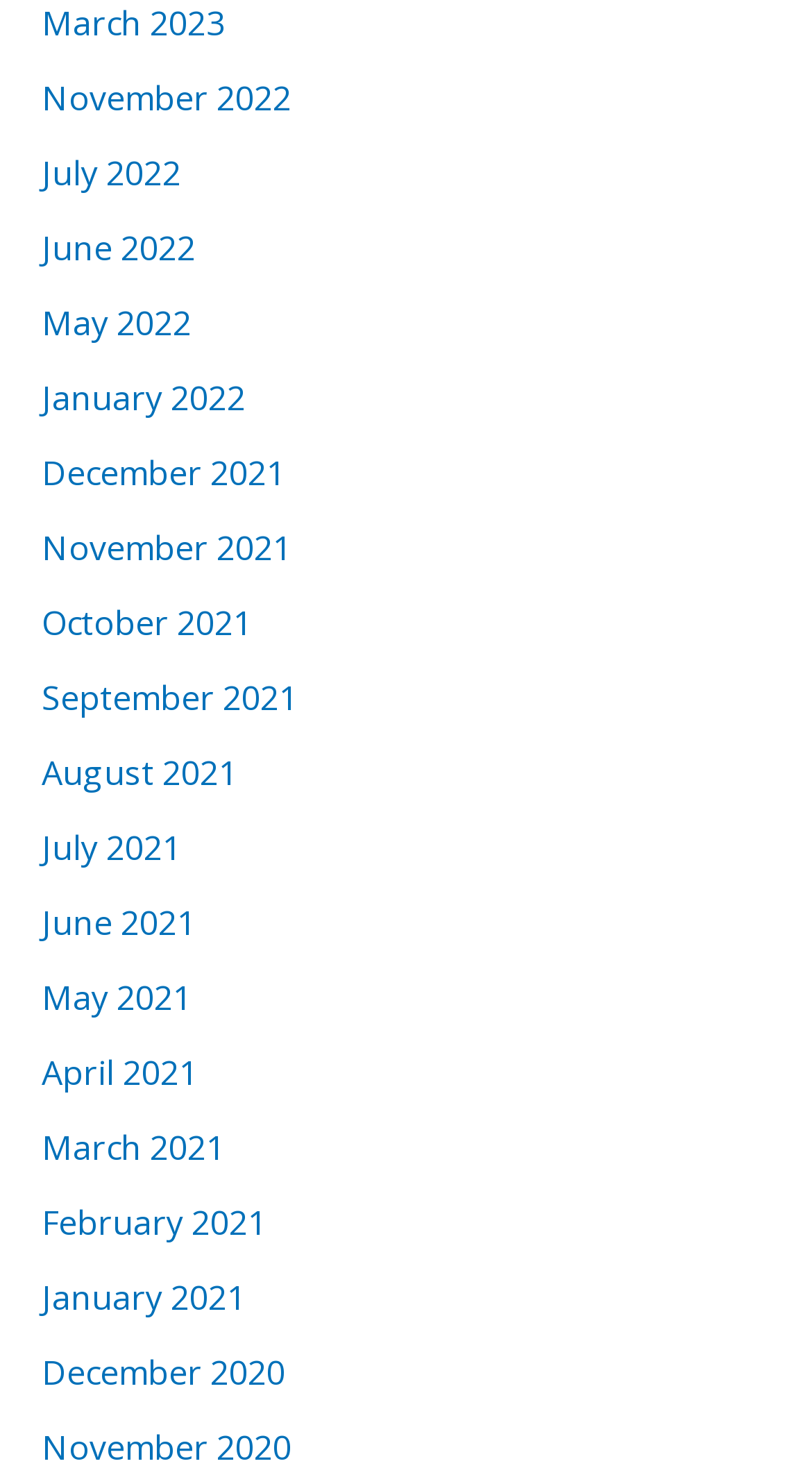Is there a link for February 2022?
Provide a thorough and detailed answer to the question.

I searched the list of links and did not find a link for 'February 2022', which suggests that it is not present.